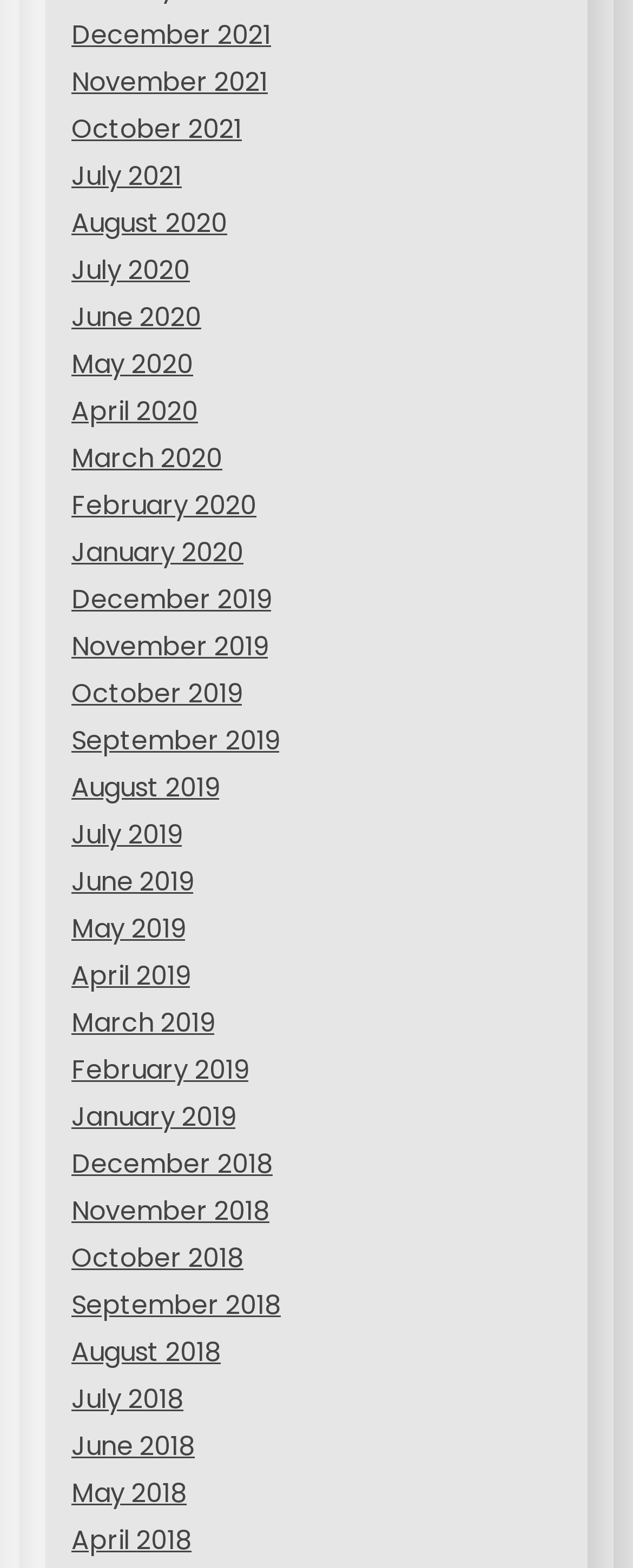What is the earliest month listed on the webpage?
Please answer using one word or phrase, based on the screenshot.

December 2018